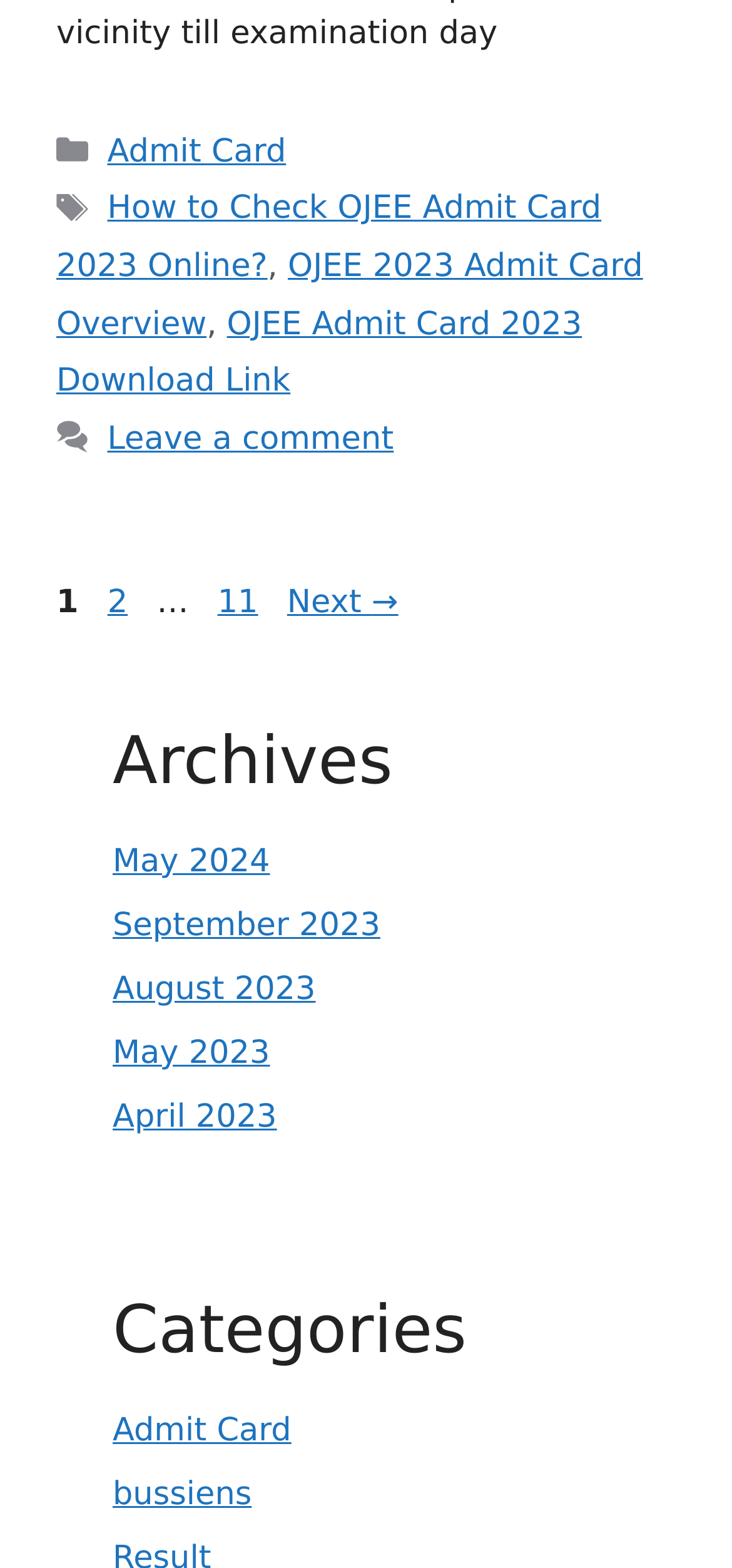Locate the bounding box coordinates of the clickable element to fulfill the following instruction: "View Archives". Provide the coordinates as four float numbers between 0 and 1 in the format [left, top, right, bottom].

[0.154, 0.461, 0.846, 0.511]